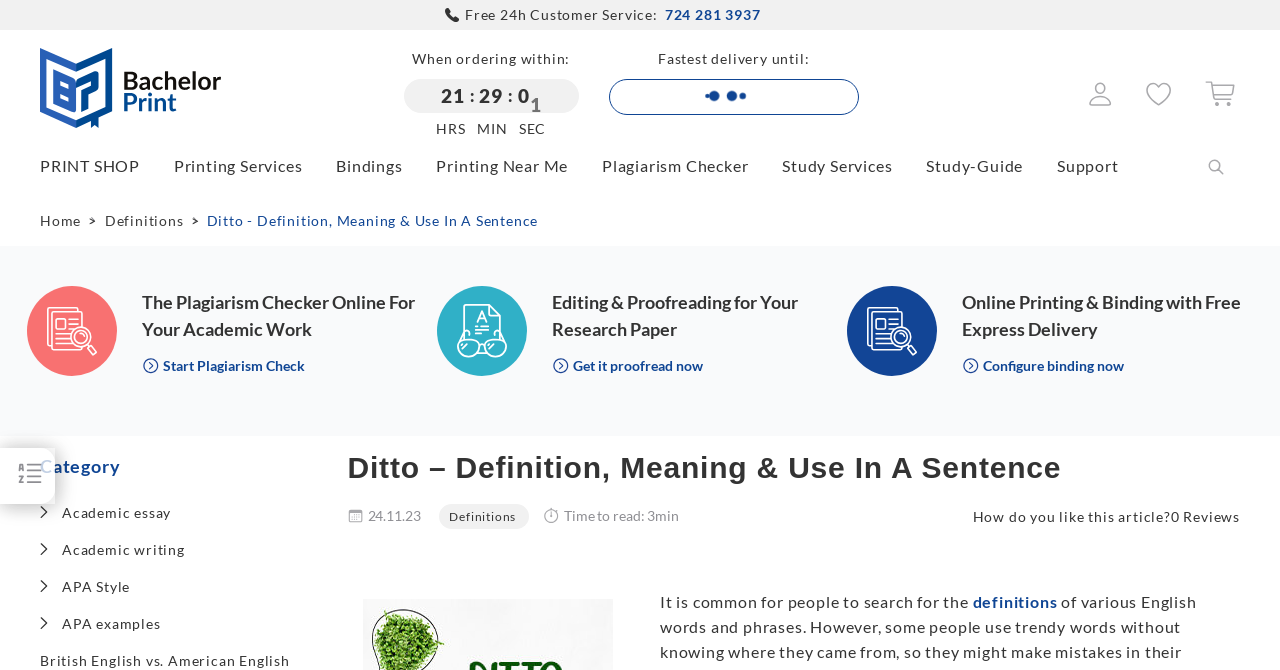Please identify the bounding box coordinates of the element's region that should be clicked to execute the following instruction: "Check plagiarism". The bounding box coordinates must be four float numbers between 0 and 1, i.e., [left, top, right, bottom].

[0.47, 0.233, 0.608, 0.261]